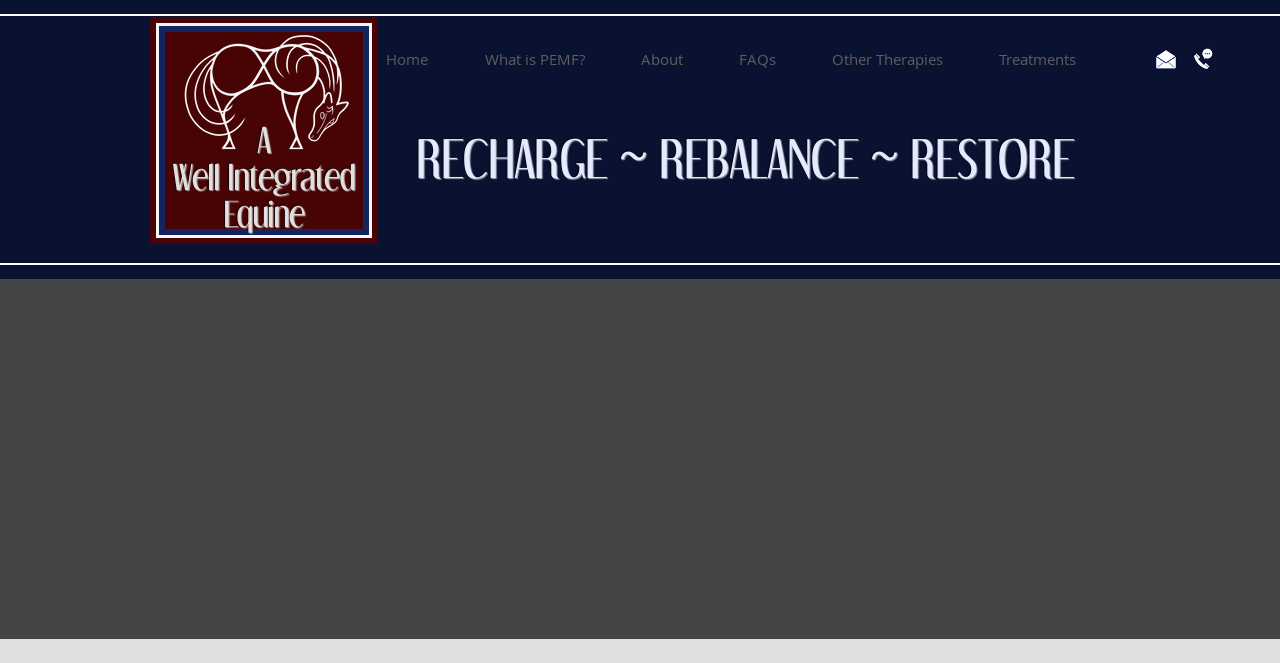Find the bounding box coordinates of the element's region that should be clicked in order to follow the given instruction: "go to home page". The coordinates should consist of four float numbers between 0 and 1, i.e., [left, top, right, bottom].

[0.29, 0.05, 0.367, 0.128]